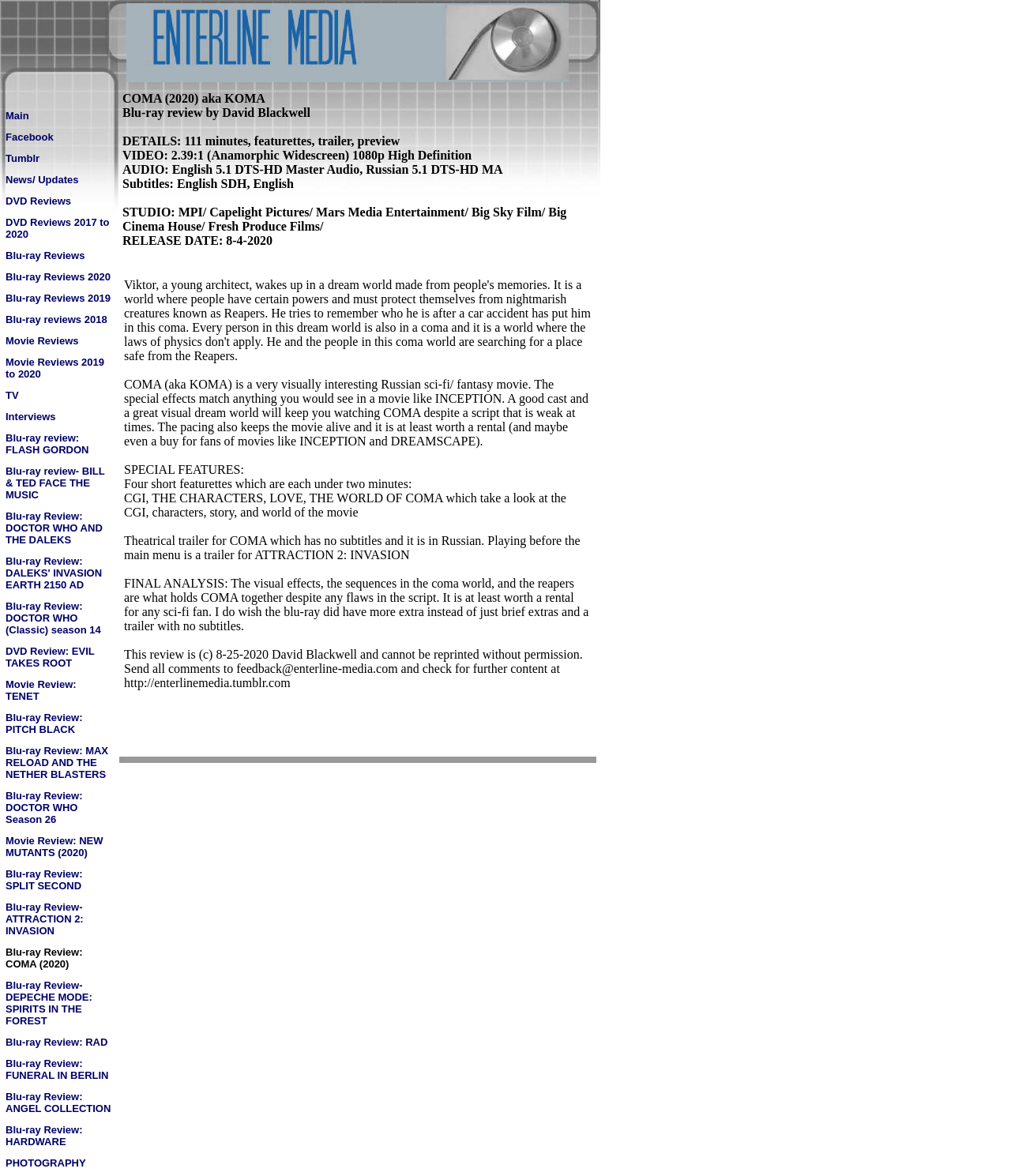Locate the bounding box coordinates of the area that needs to be clicked to fulfill the following instruction: "Read the Blu-ray review of COMA". The coordinates should be in the format of four float numbers between 0 and 1, namely [left, top, right, bottom].

[0.123, 0.001, 0.591, 0.074]